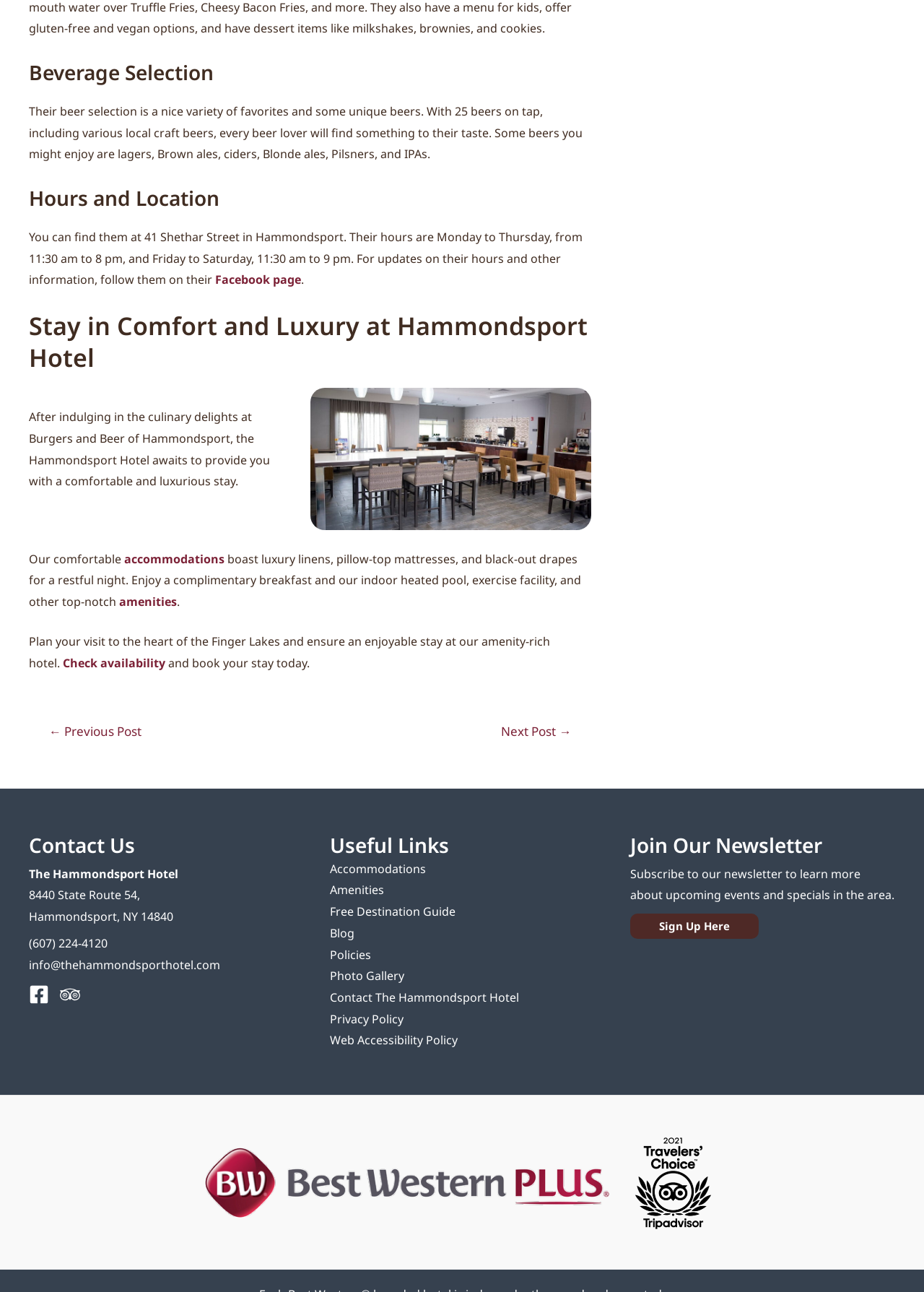How many beers are on tap?
Answer the question based on the image using a single word or a brief phrase.

25